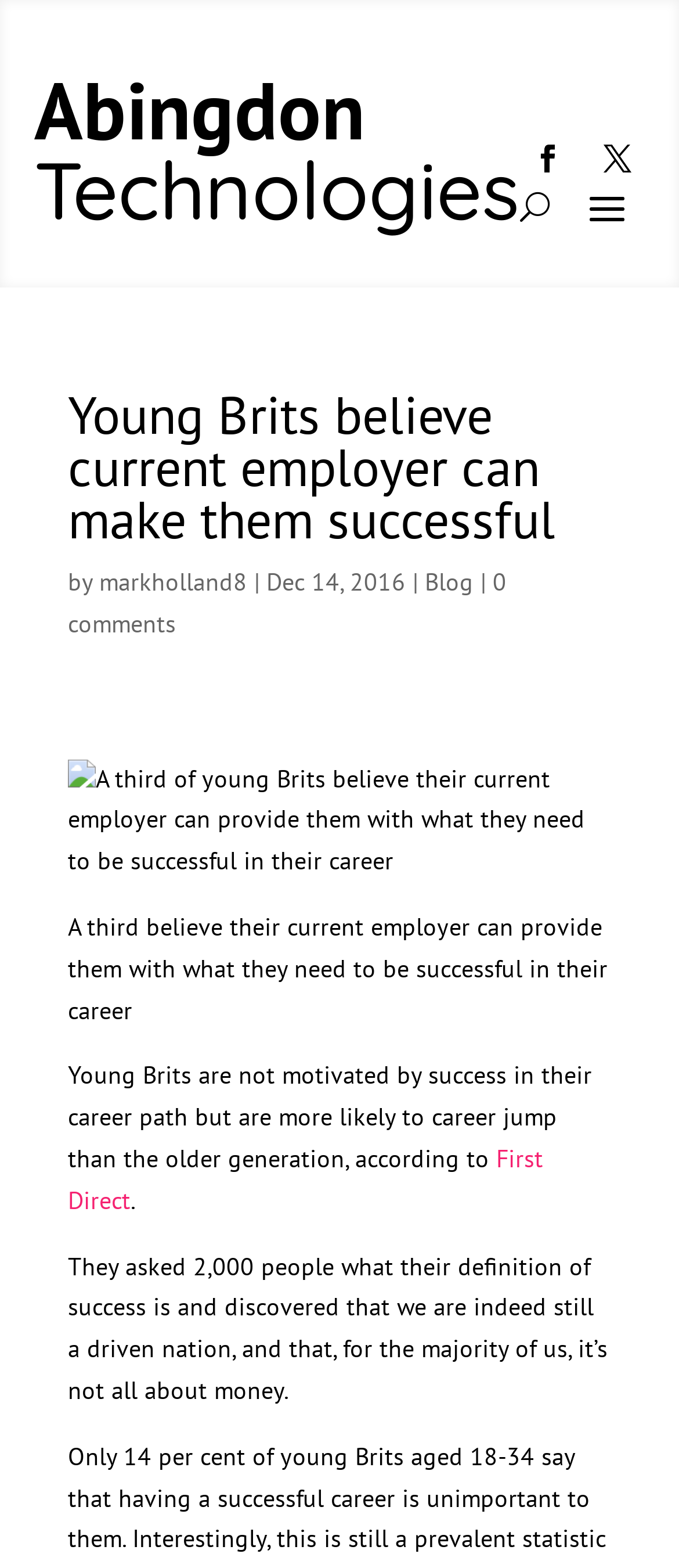What is the tone of the article?
Examine the image and provide an in-depth answer to the question.

The language and structure of the article suggest an informative tone, as it presents information and data about young Brits' career success and their perceptions of their employers, without expressing a personal opinion or emotion.